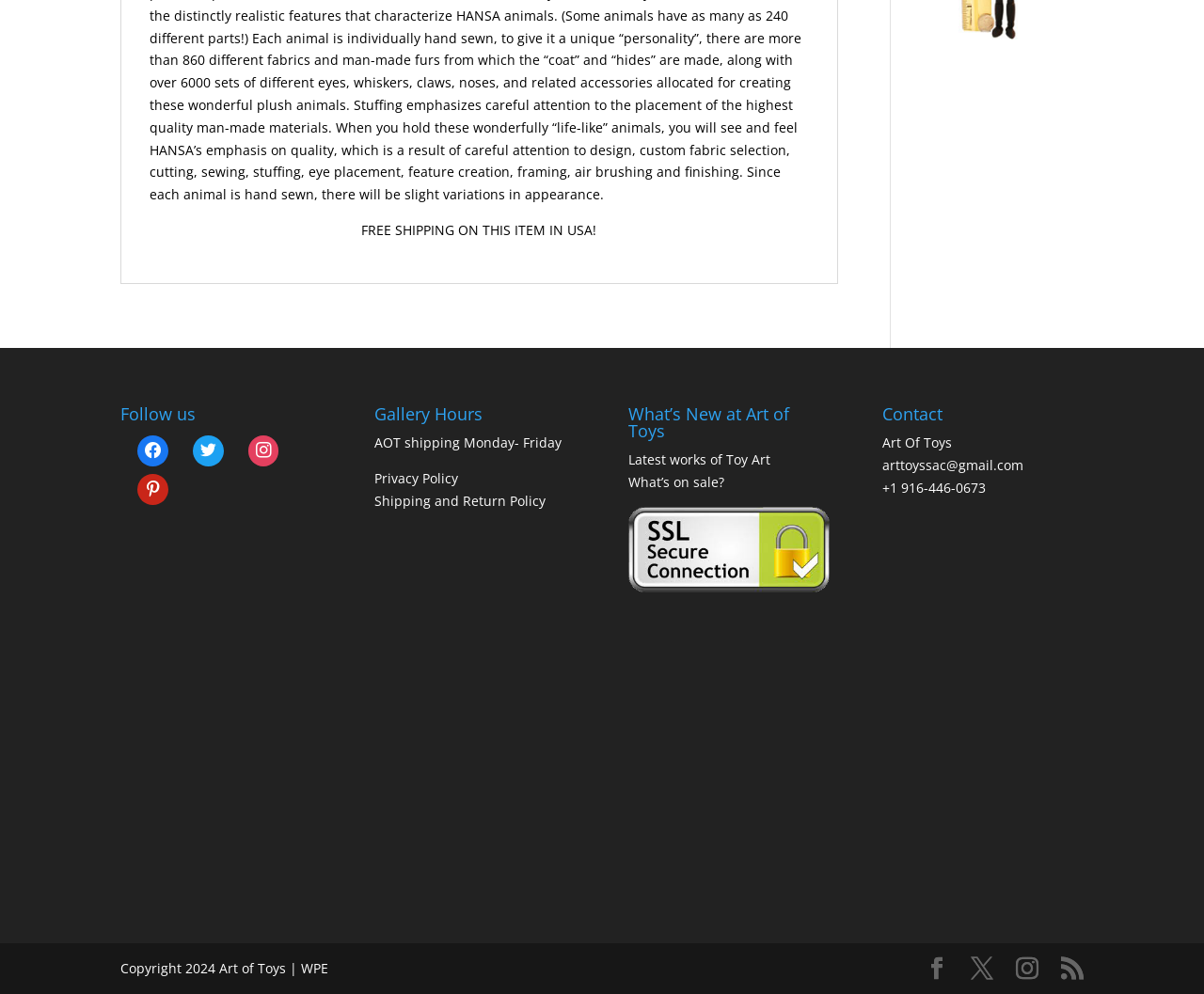Please examine the image and answer the question with a detailed explanation:
What social media platforms is Art of Toys on?

The links to Facebook, Twitter, Instagram, and Pinterest are provided in the 'Follow us' section, indicating that Art of Toys has a presence on these social media platforms.